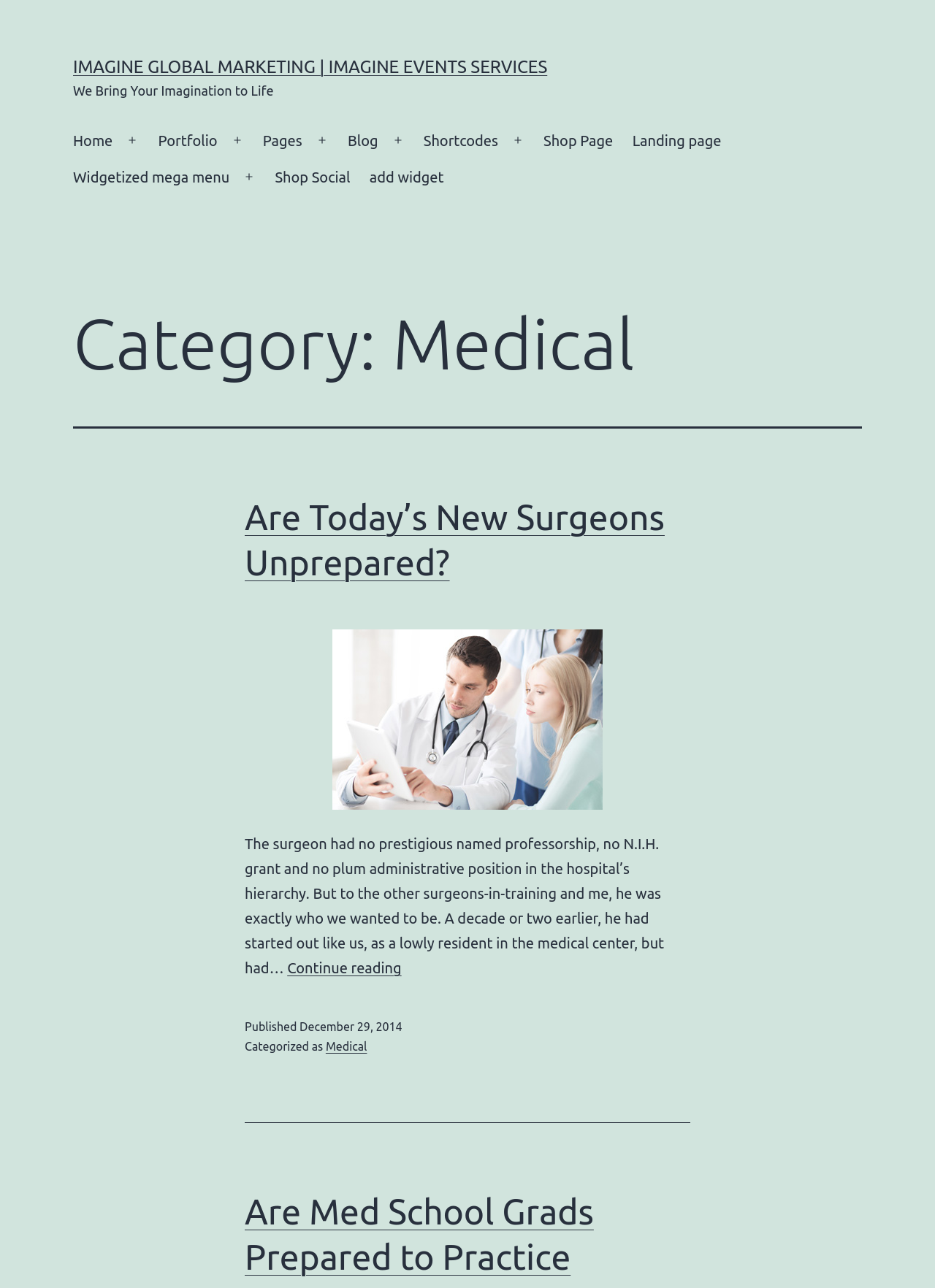Give a one-word or short phrase answer to the question: 
What is the purpose of the button 'Open menu'?

To expand the menu